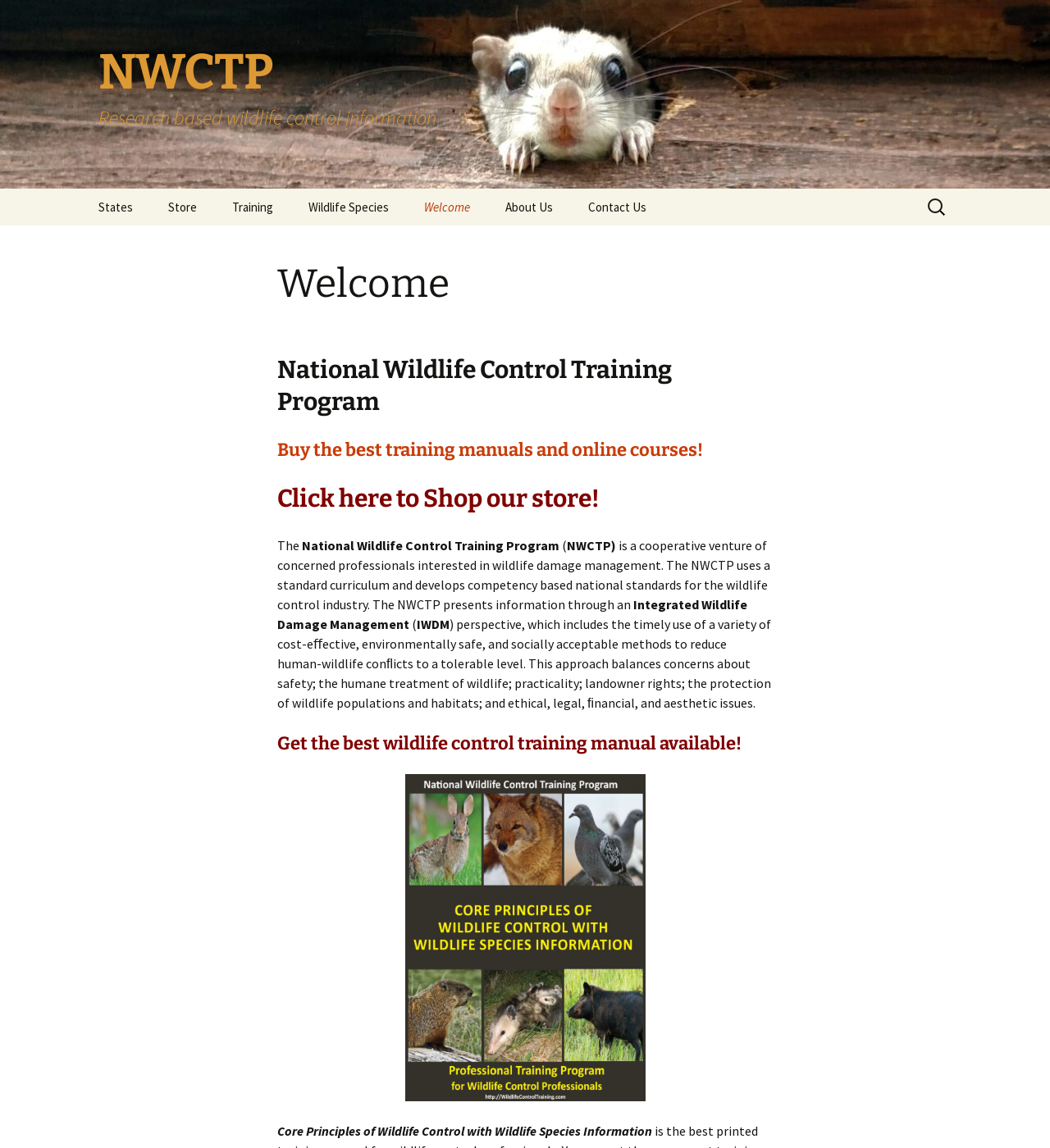Use a single word or phrase to answer this question: 
What is the main topic of this website?

Wildlife control